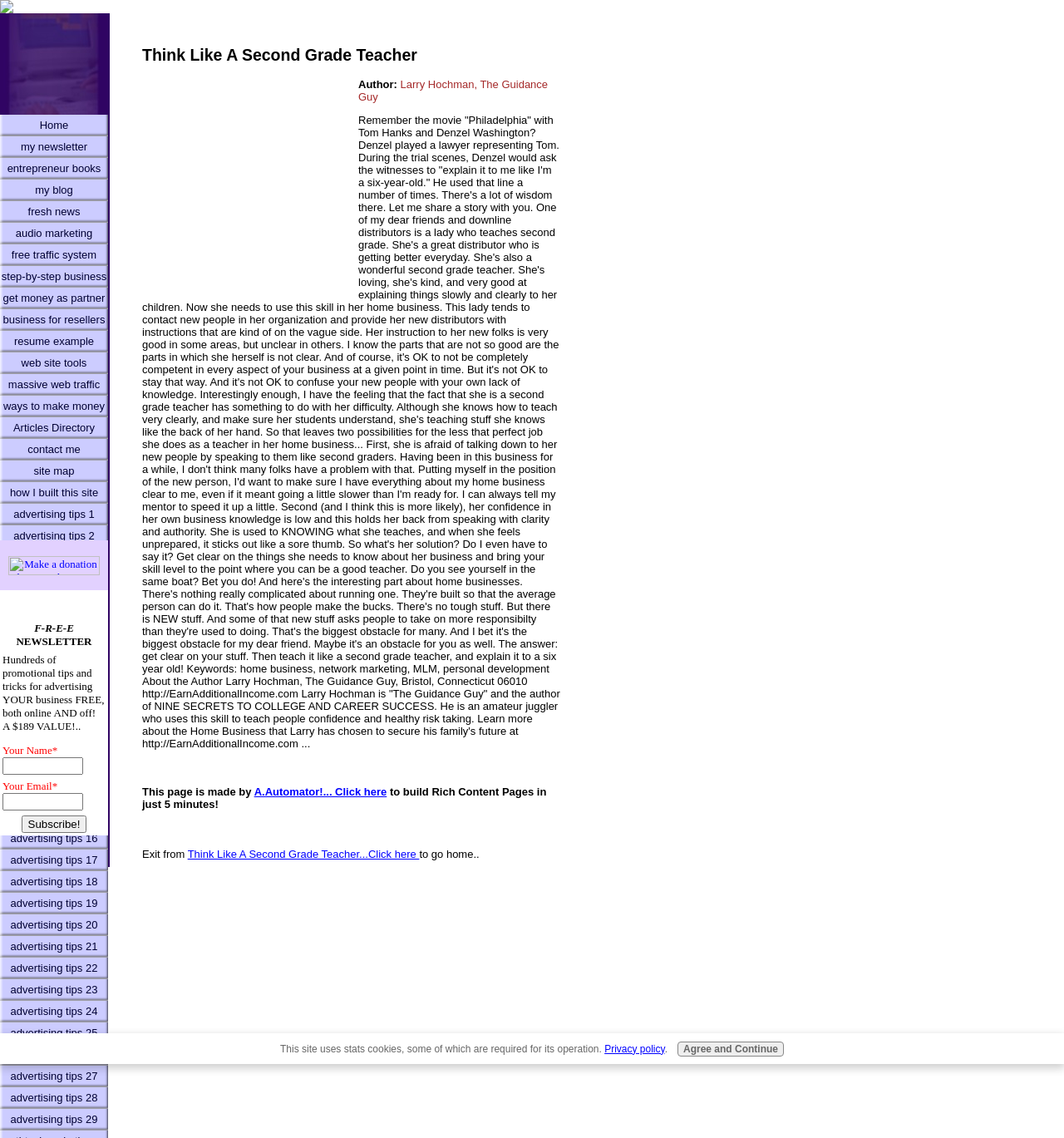Determine the bounding box coordinates of the UI element that matches the following description: "aria-label="Advertisement" name="aswift_0" title="Advertisement"". The coordinates should be four float numbers between 0 and 1 in the format [left, top, right, bottom].

[0.136, 0.071, 0.331, 0.254]